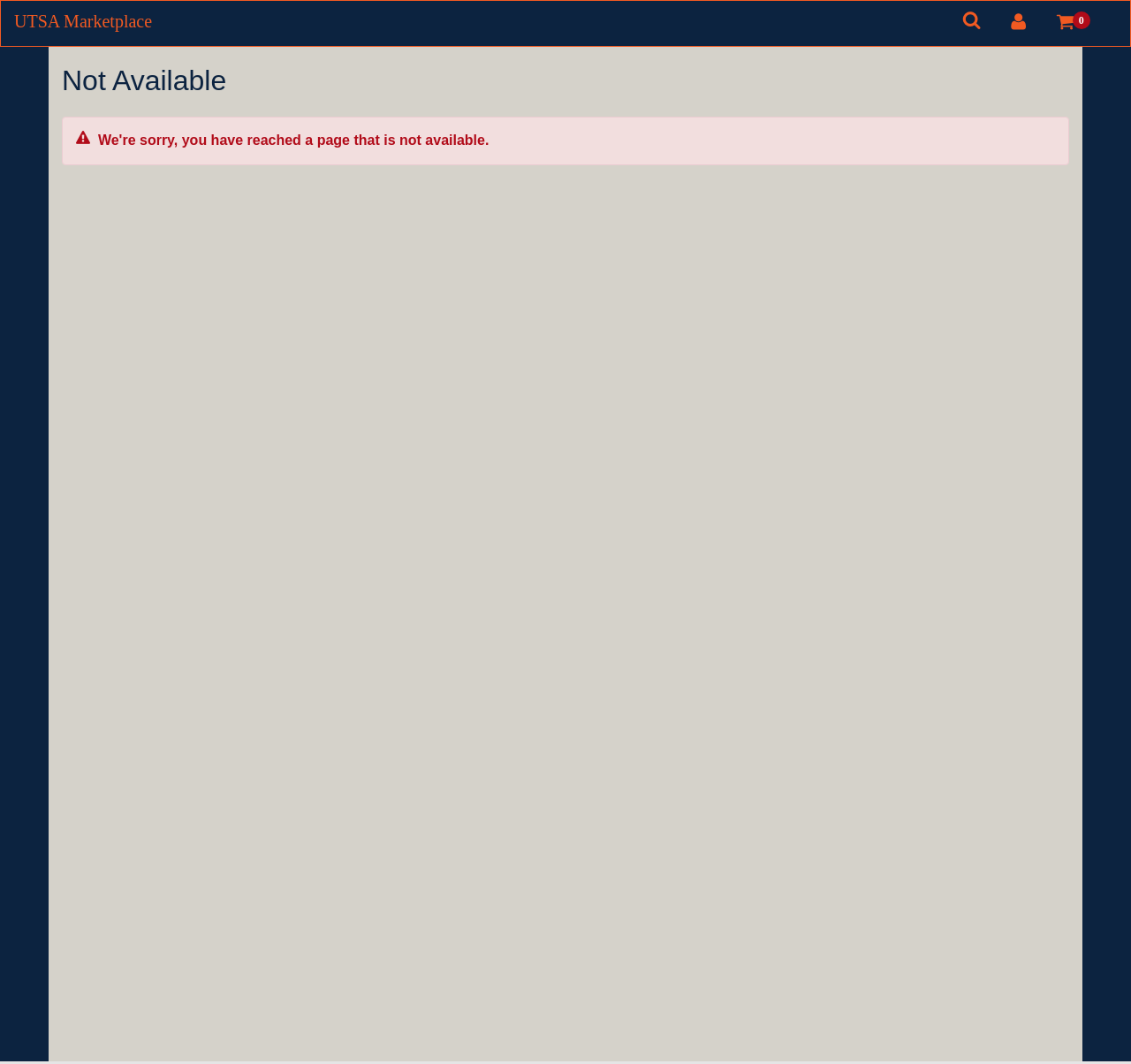What is the status of the current page?
Can you provide an in-depth and detailed response to the question?

I found a heading element with the text 'Not Available', which indicates that the current page or its content is not available.